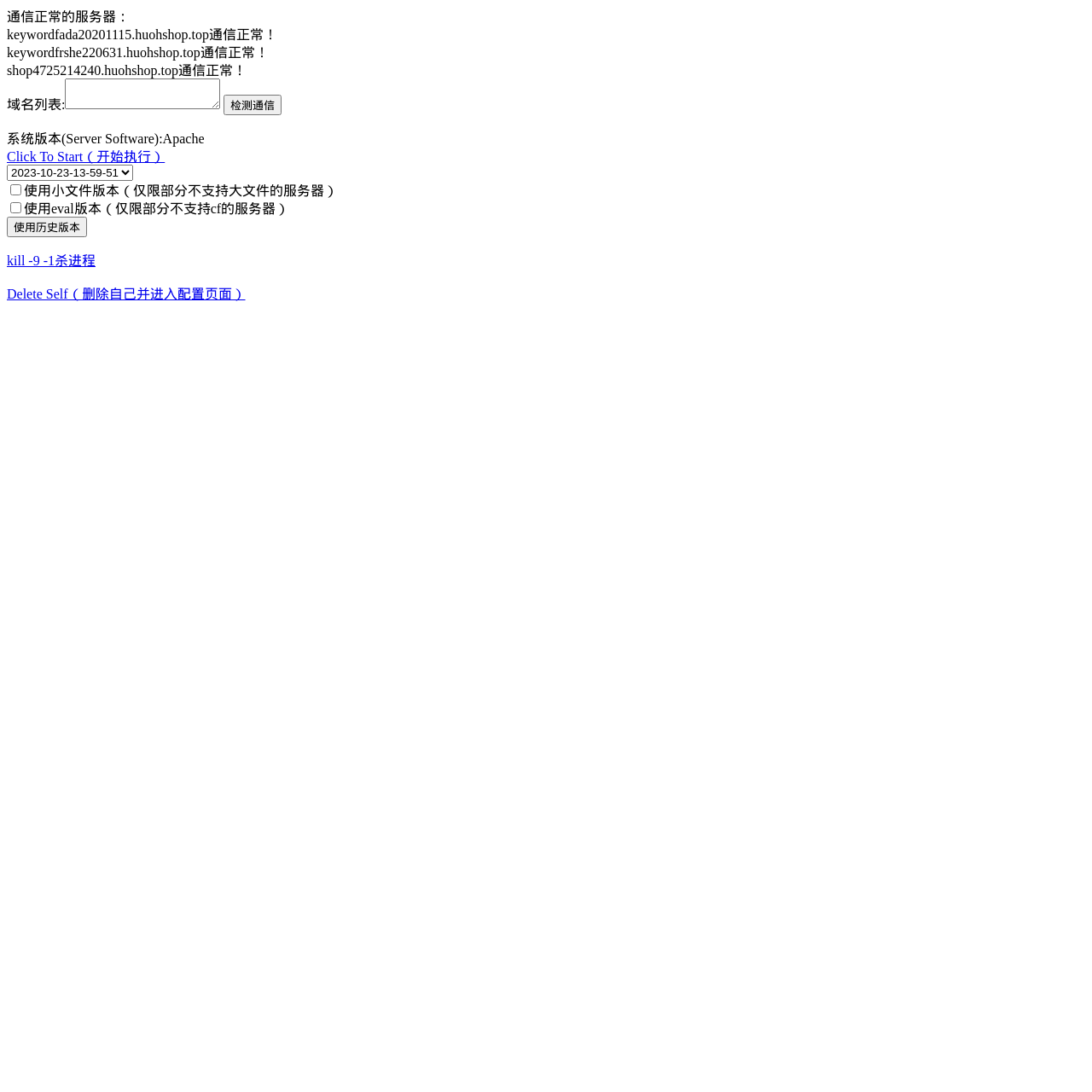How many servers are listed?
Refer to the screenshot and deliver a thorough answer to the question presented.

I counted the number of StaticText elements that contain the phrase '通信正常！' which indicates a server is listed, and there are three of them.